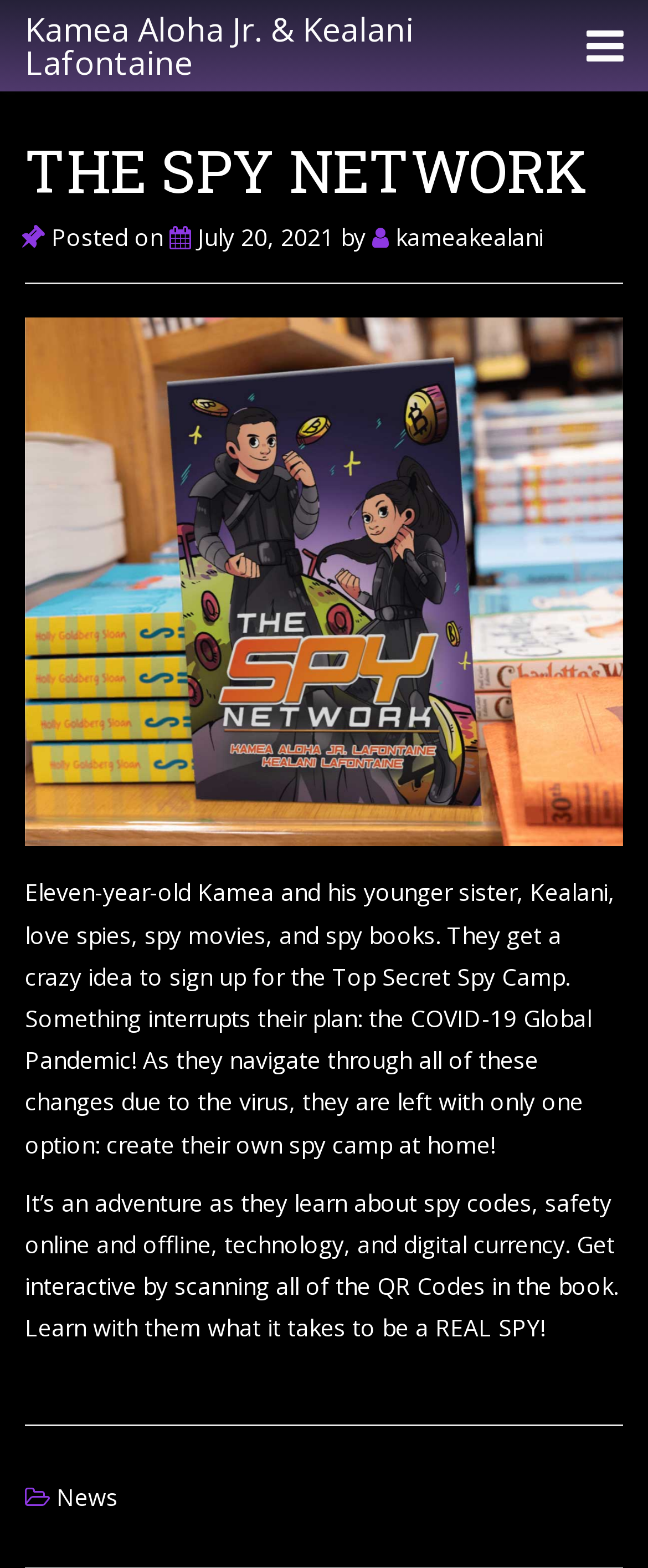Give a short answer to this question using one word or a phrase:
What is the genre of the book?

Adventure